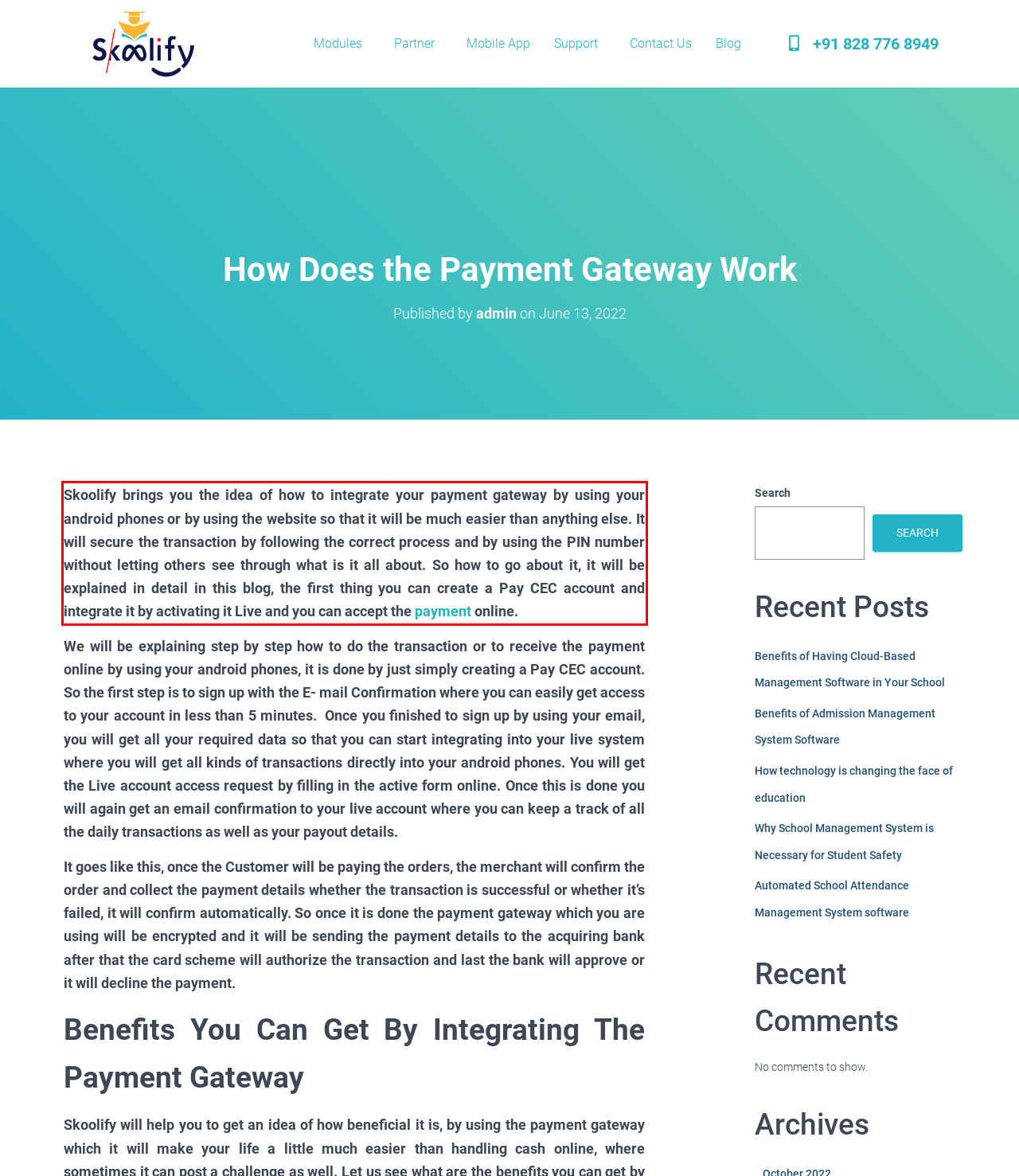Please analyze the screenshot of a webpage and extract the text content within the red bounding box using OCR.

Skoolify brings you the idea of how to integrate your payment gateway by using your android phones or by using the website so that it will be much easier than anything else. It will secure the transaction by following the correct process and by using the PIN number without letting others see through what is it all about. So how to go about it, it will be explained in detail in this blog, the first thing you can create a Pay CEC account and integrate it by activating it Live and you can accept the payment online.